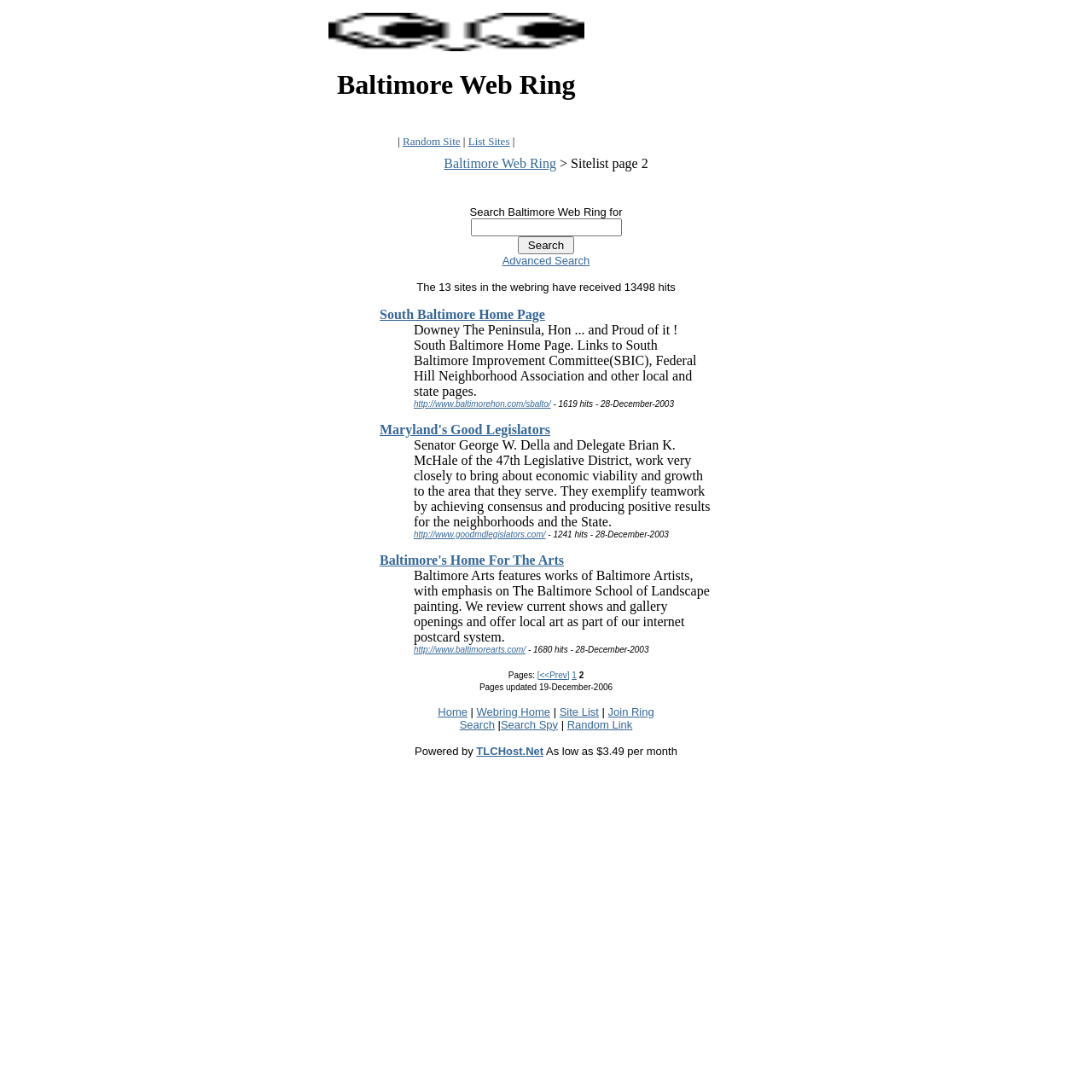Can you show the bounding box coordinates of the region to click on to complete the task described in the instruction: "Visit South Baltimore Home Page"?

[0.348, 0.281, 0.499, 0.294]